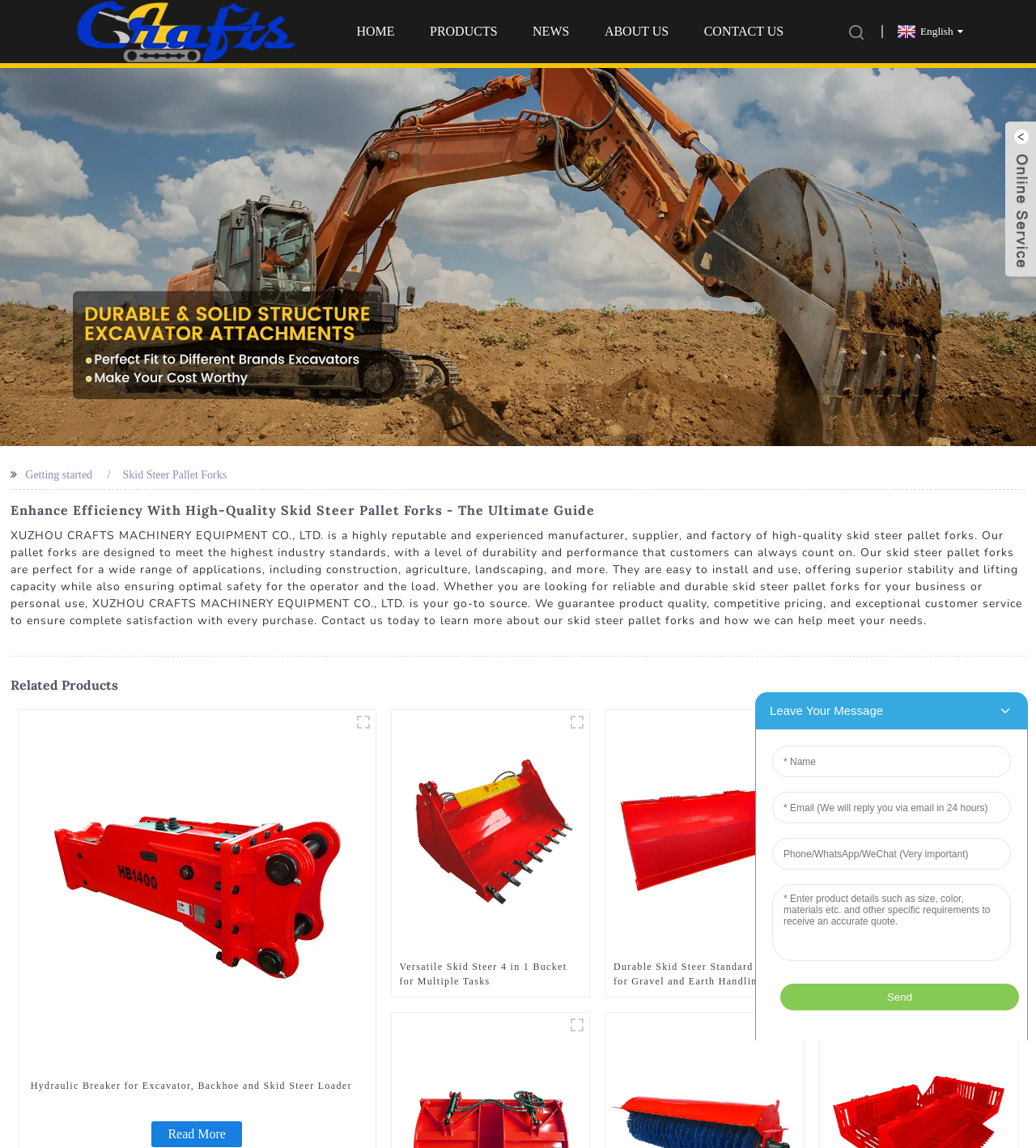Please locate and generate the primary heading on this webpage.

Enhance Efficiency With High-Quality Skid Steer Pallet Forks - The Ultimate Guide